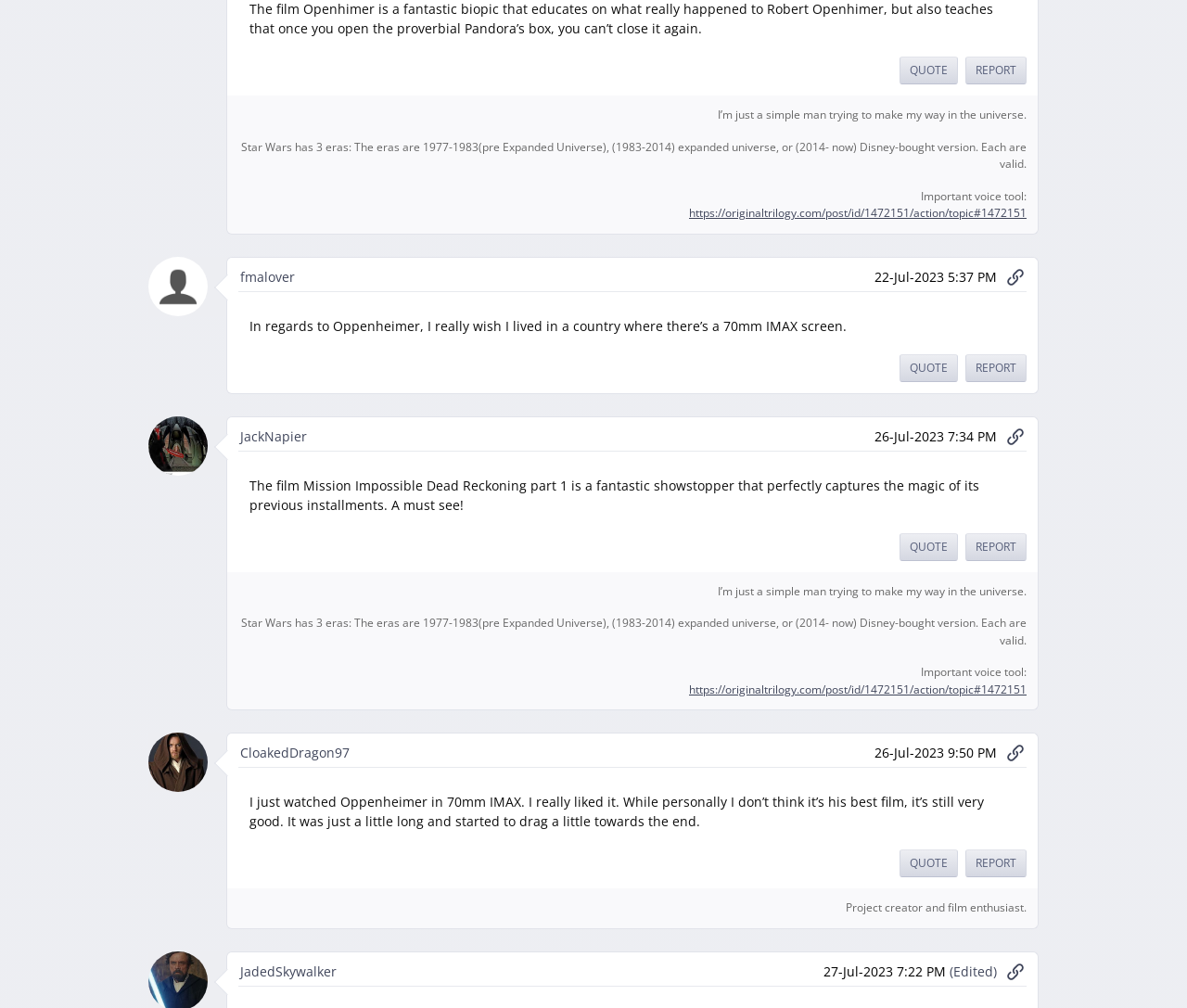Please identify the bounding box coordinates of the element on the webpage that should be clicked to follow this instruction: "Jump to the post by CloakedDragon97". The bounding box coordinates should be given as four float numbers between 0 and 1, formatted as [left, top, right, bottom].

[0.202, 0.738, 0.295, 0.756]